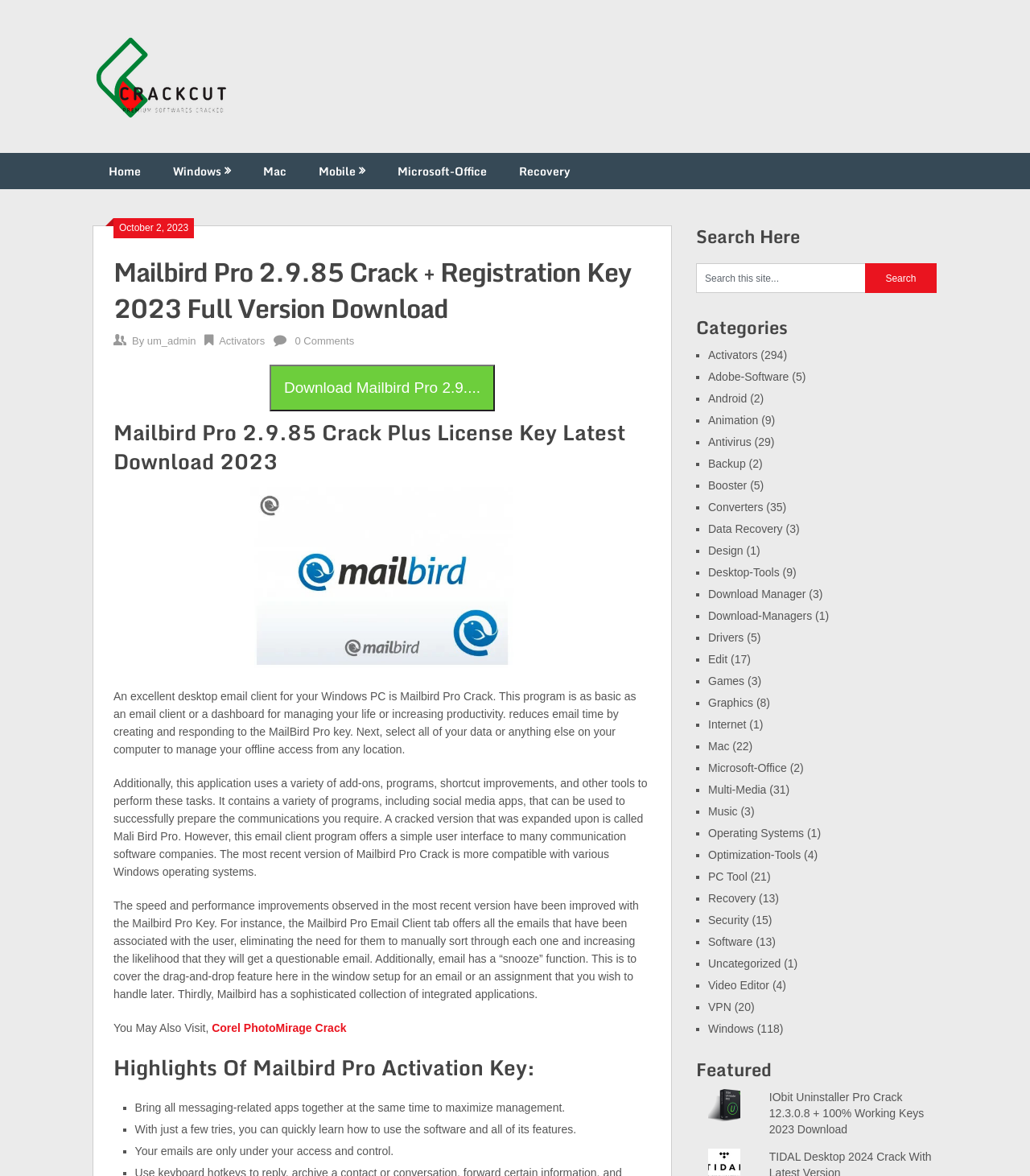Kindly provide the bounding box coordinates of the section you need to click on to fulfill the given instruction: "Read more about 'Mailbird Pro 2.9.85 Crack Plus License Key Latest Download 2023'".

[0.11, 0.355, 0.632, 0.405]